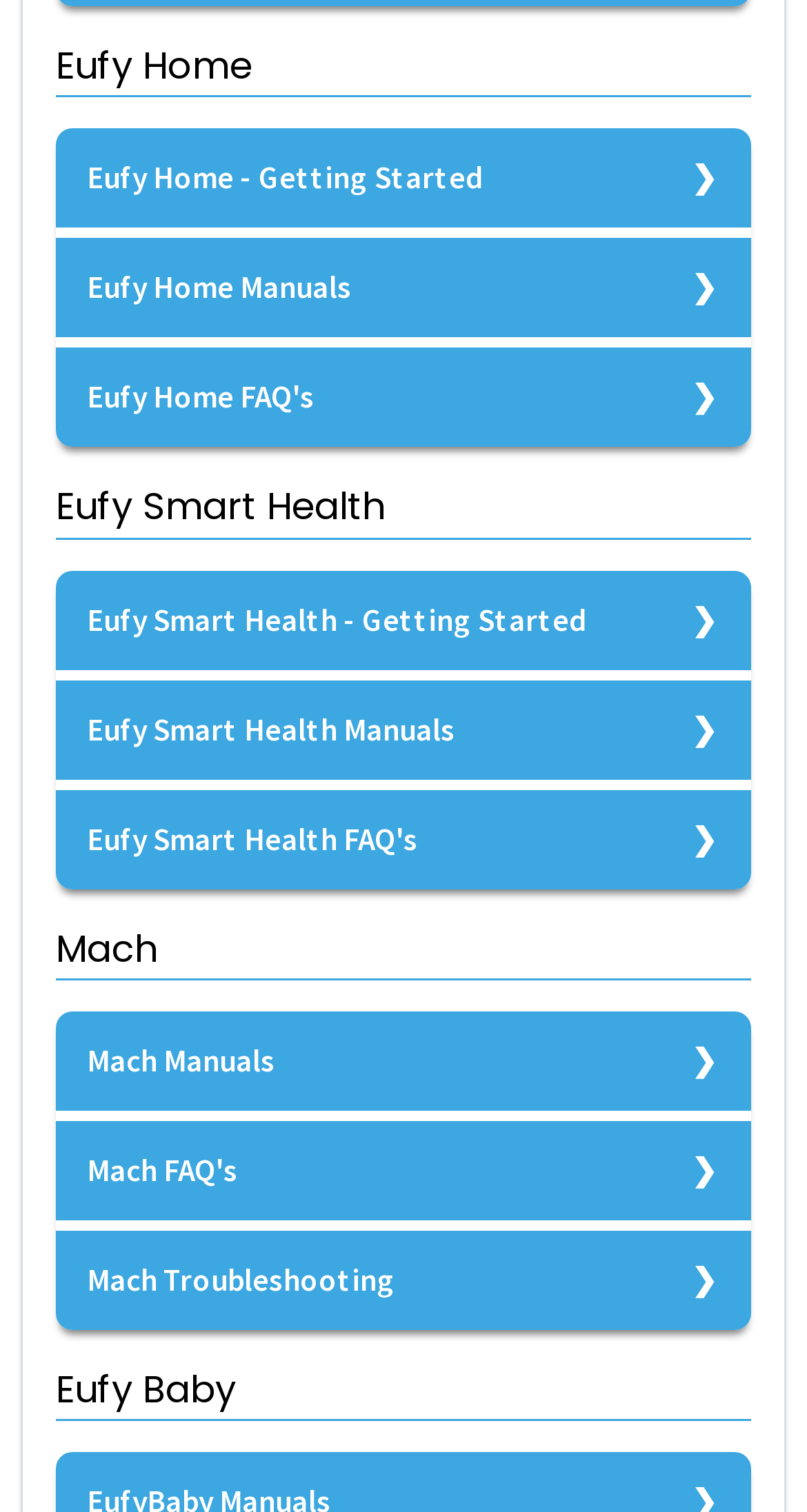Specify the bounding box coordinates of the area to click in order to execute this command: 'Read the AnkerWork Powerconf H700 Headset Manual'. The coordinates should consist of four float numbers ranging from 0 to 1, and should be formatted as [left, top, right, bottom].

[0.167, 0.012, 0.846, 0.037]